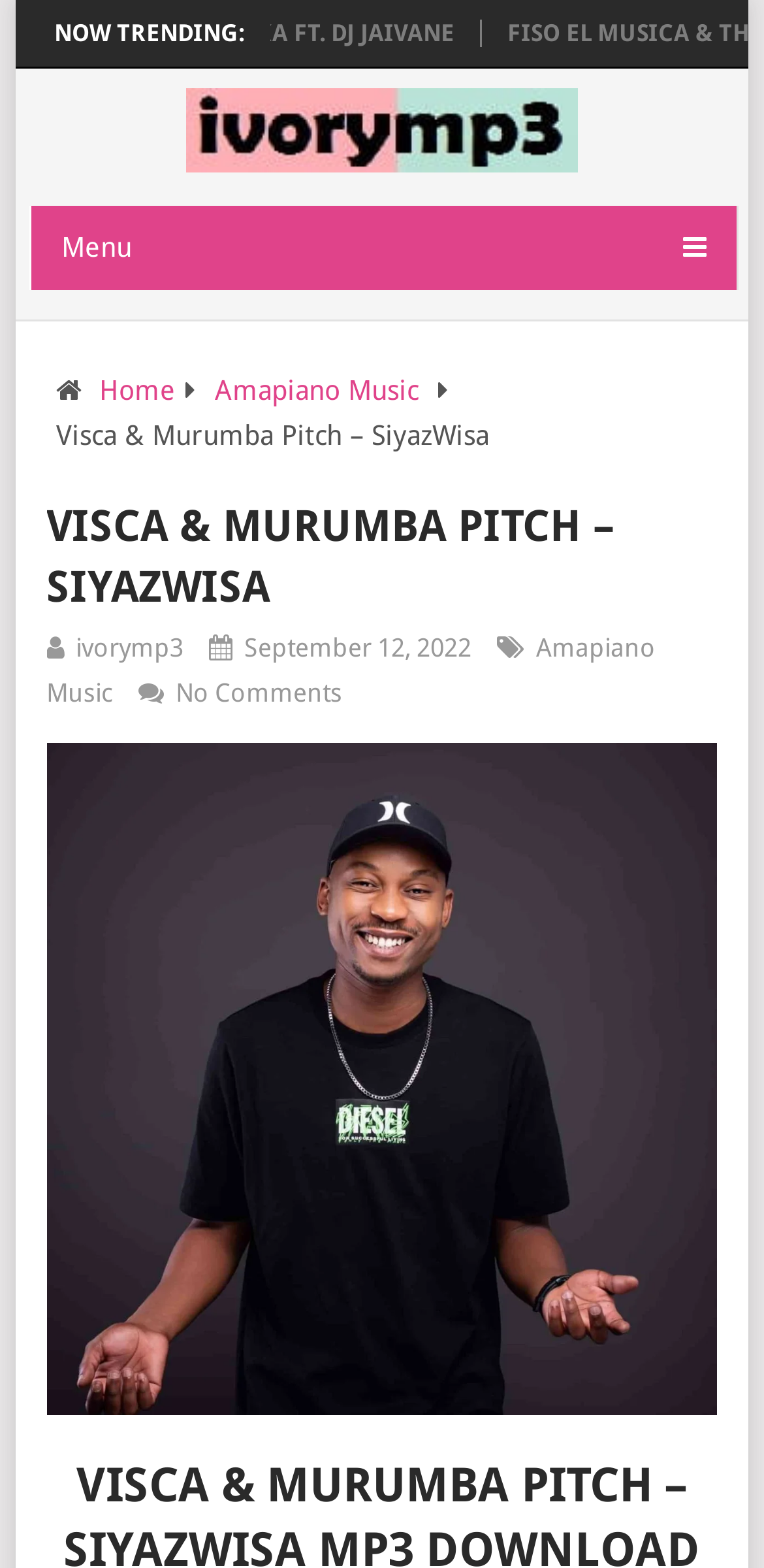What is the website's name?
Using the information from the image, give a concise answer in one word or a short phrase.

ivoryMP3